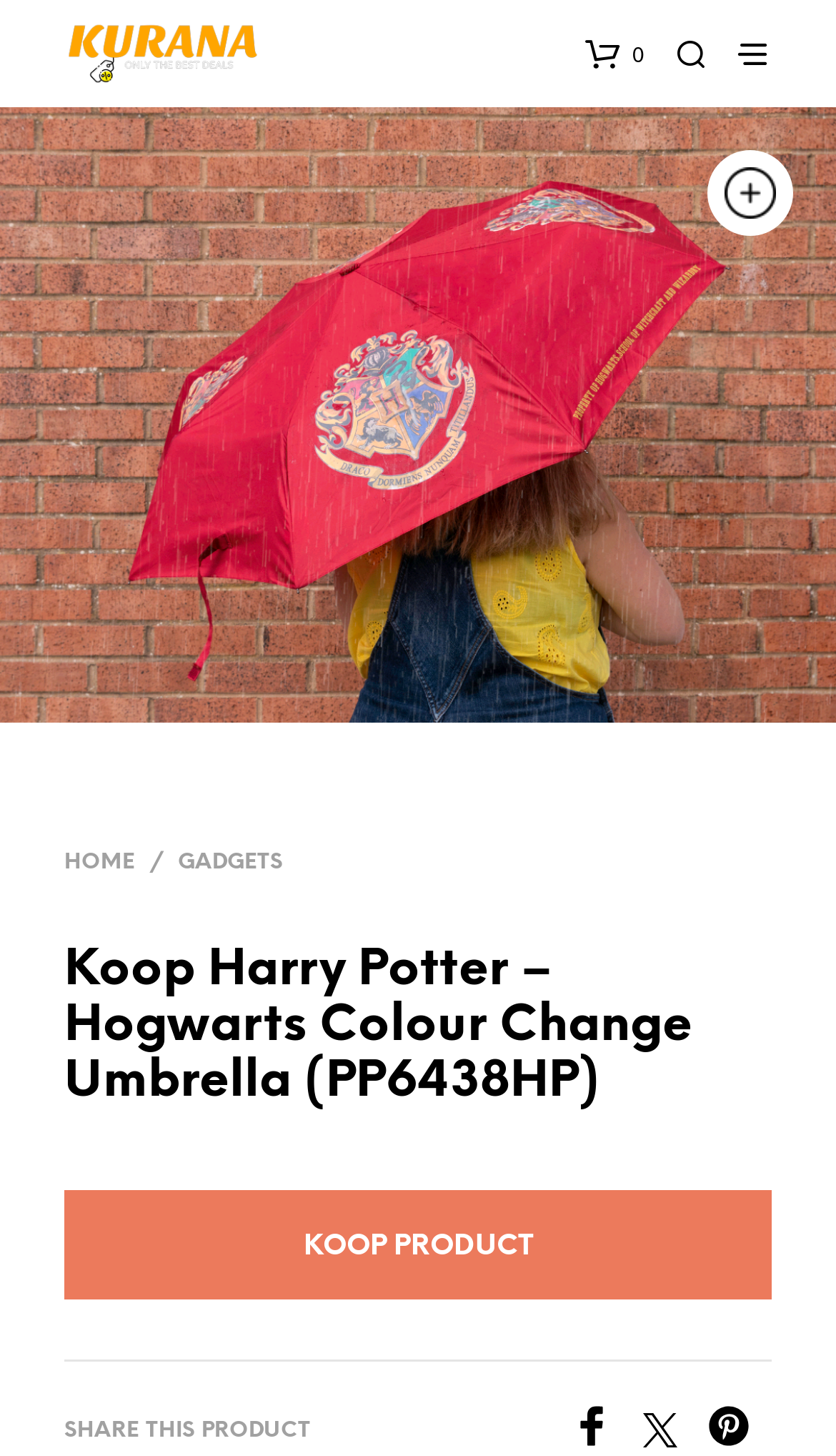Pinpoint the bounding box coordinates of the clickable element to carry out the following instruction: "View product details."

[0.0, 0.074, 1.0, 0.497]